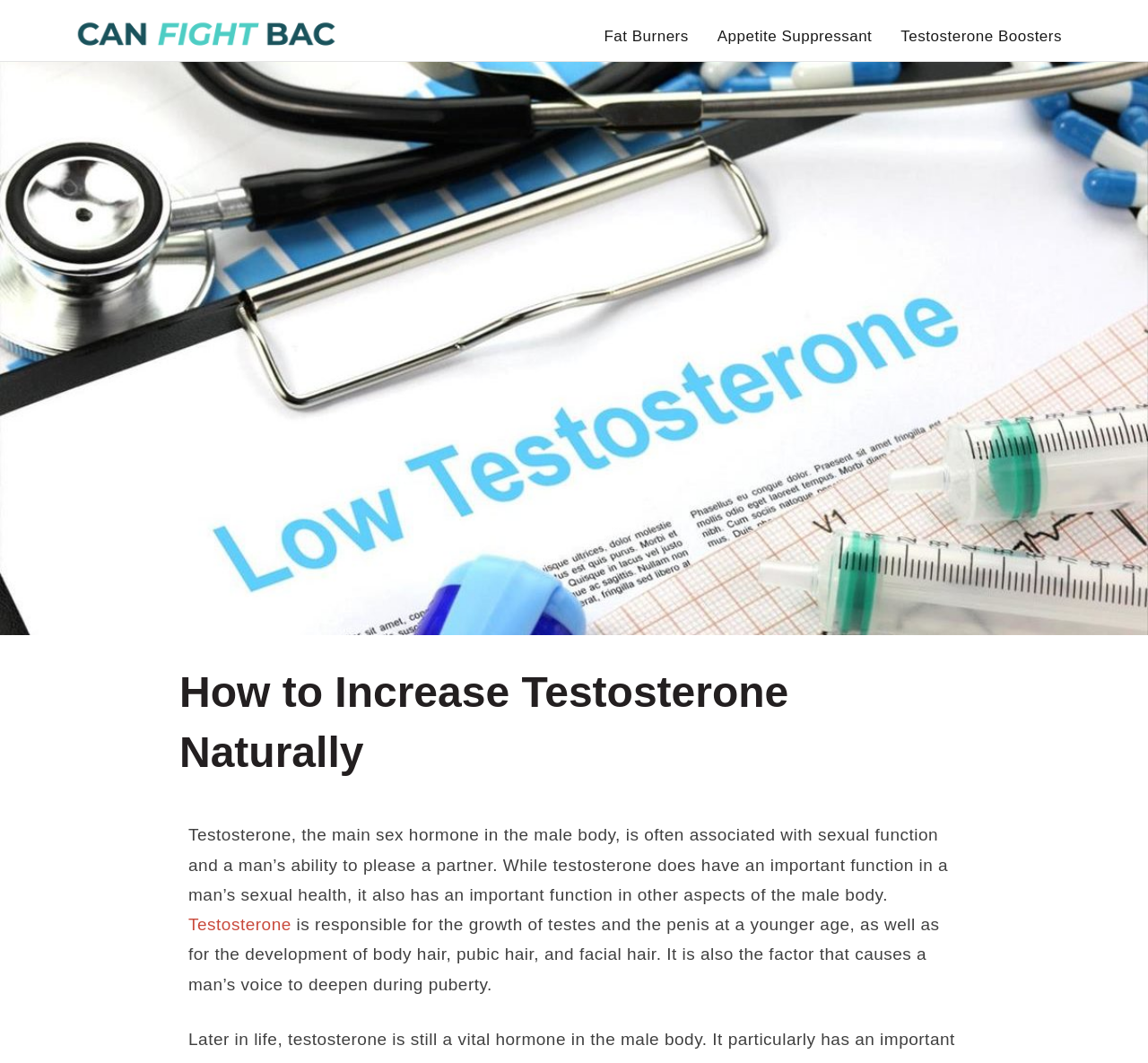Respond to the question below with a concise word or phrase:
What is the name of the website?

Can fight Bac!